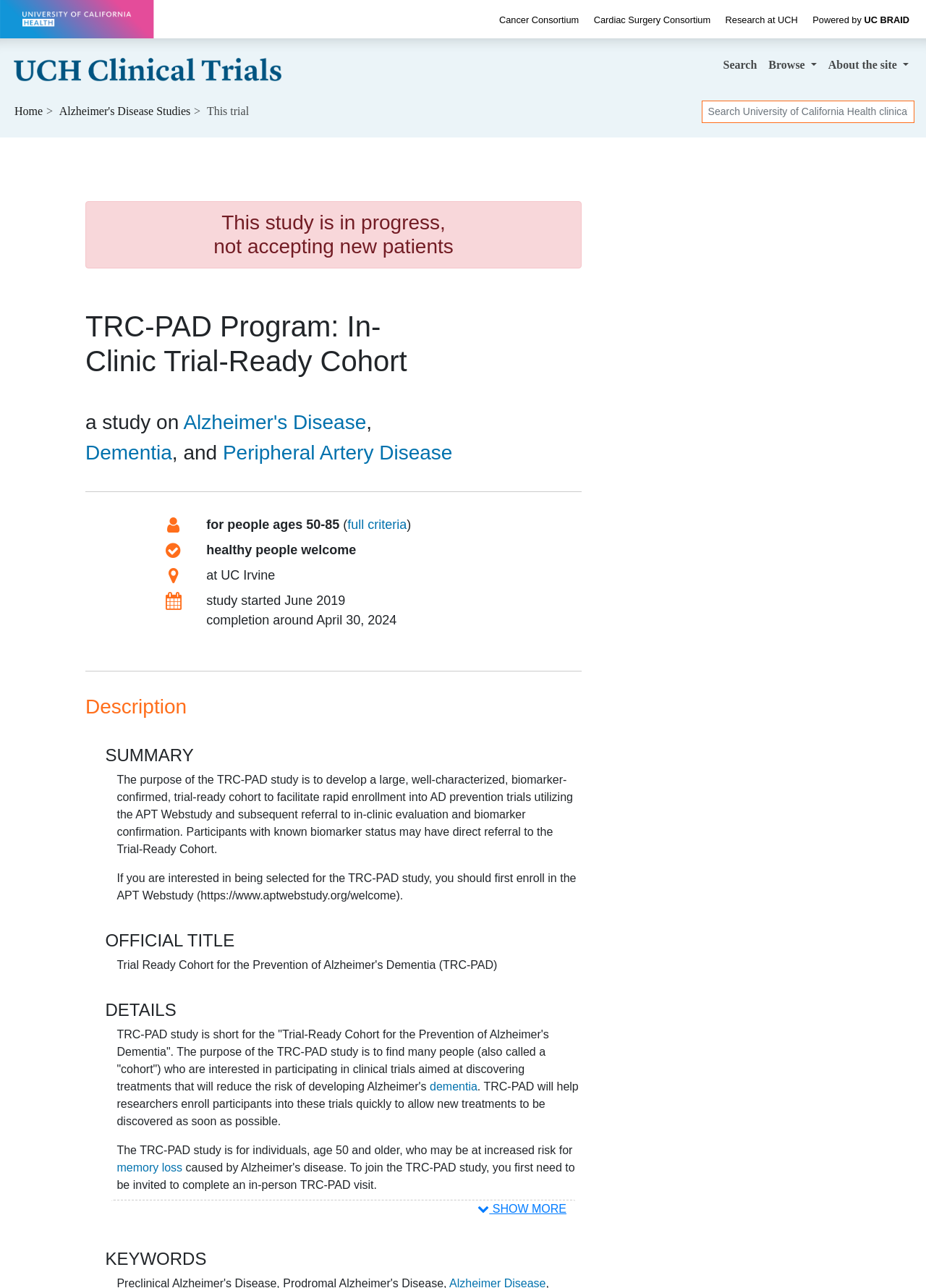What is the purpose of the TRC-PAD study?
Provide a detailed and extensive answer to the question.

I found the answer by looking at the 'Description' section of the webpage, where it says 'The purpose of the TRC-PAD study is to develop a large, well-characterized, biomarker-confirmed, trial-ready cohort to facilitate rapid enrollment into AD prevention trials...'. This indicates that the purpose of the TRC-PAD study is to develop a large, well-characterized, biomarker-confirmed, trial-ready cohort.